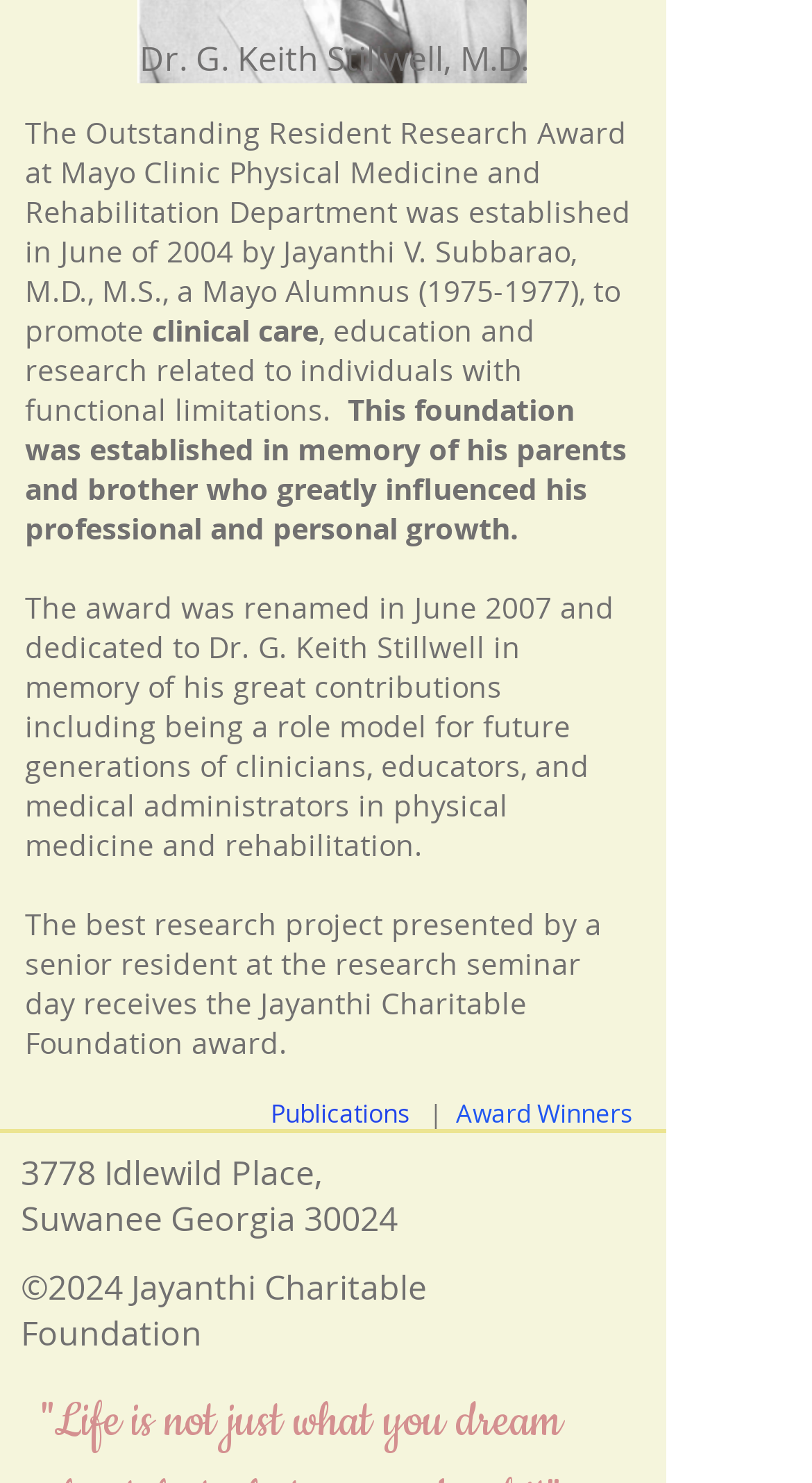Who established the Outstanding Resident Research Award?
Look at the screenshot and respond with one word or a short phrase.

Jayanthi V. Subbarao, M.D., M.S.